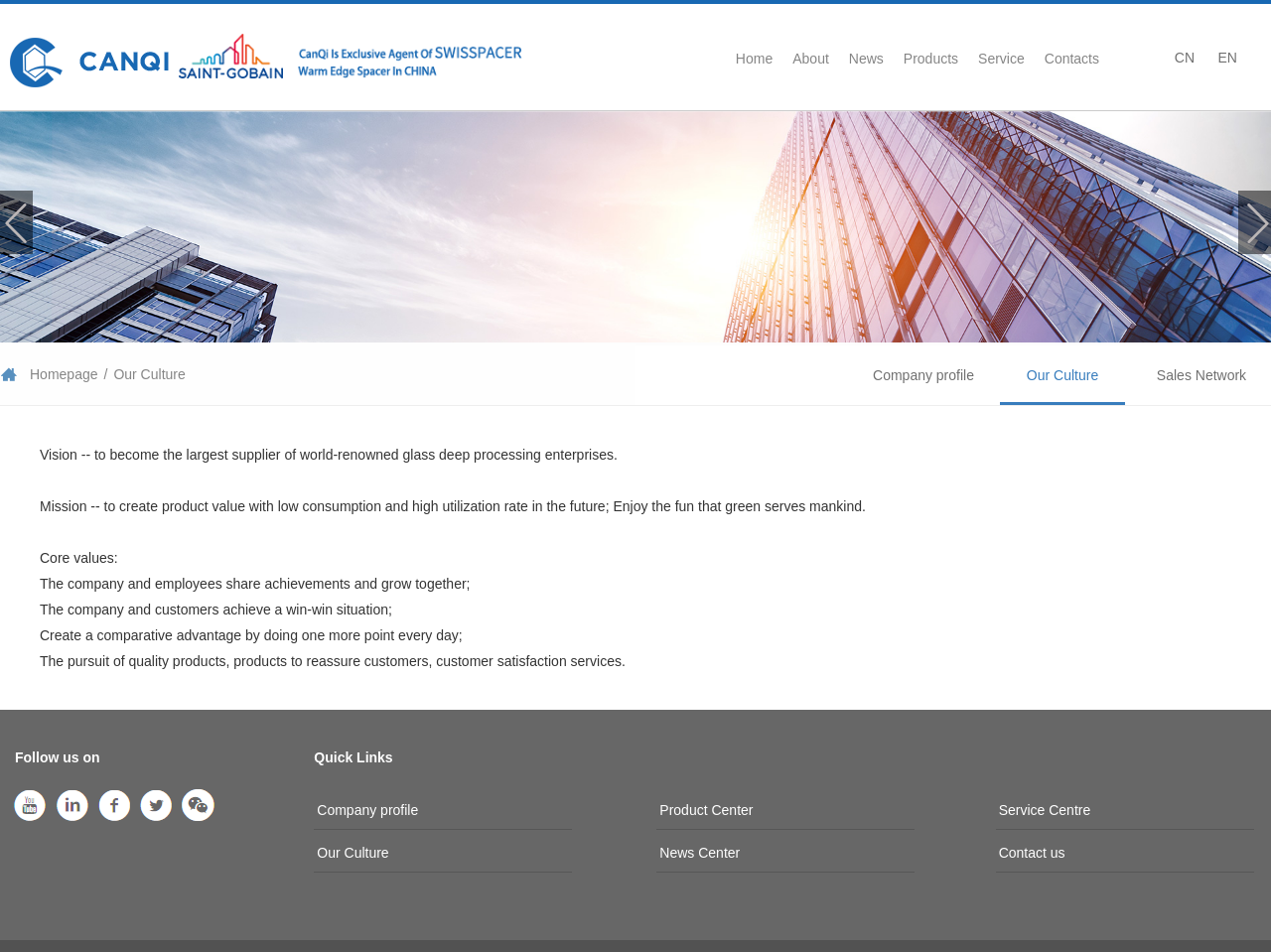Provide the bounding box coordinates of the section that needs to be clicked to accomplish the following instruction: "Click the Donate button."

None